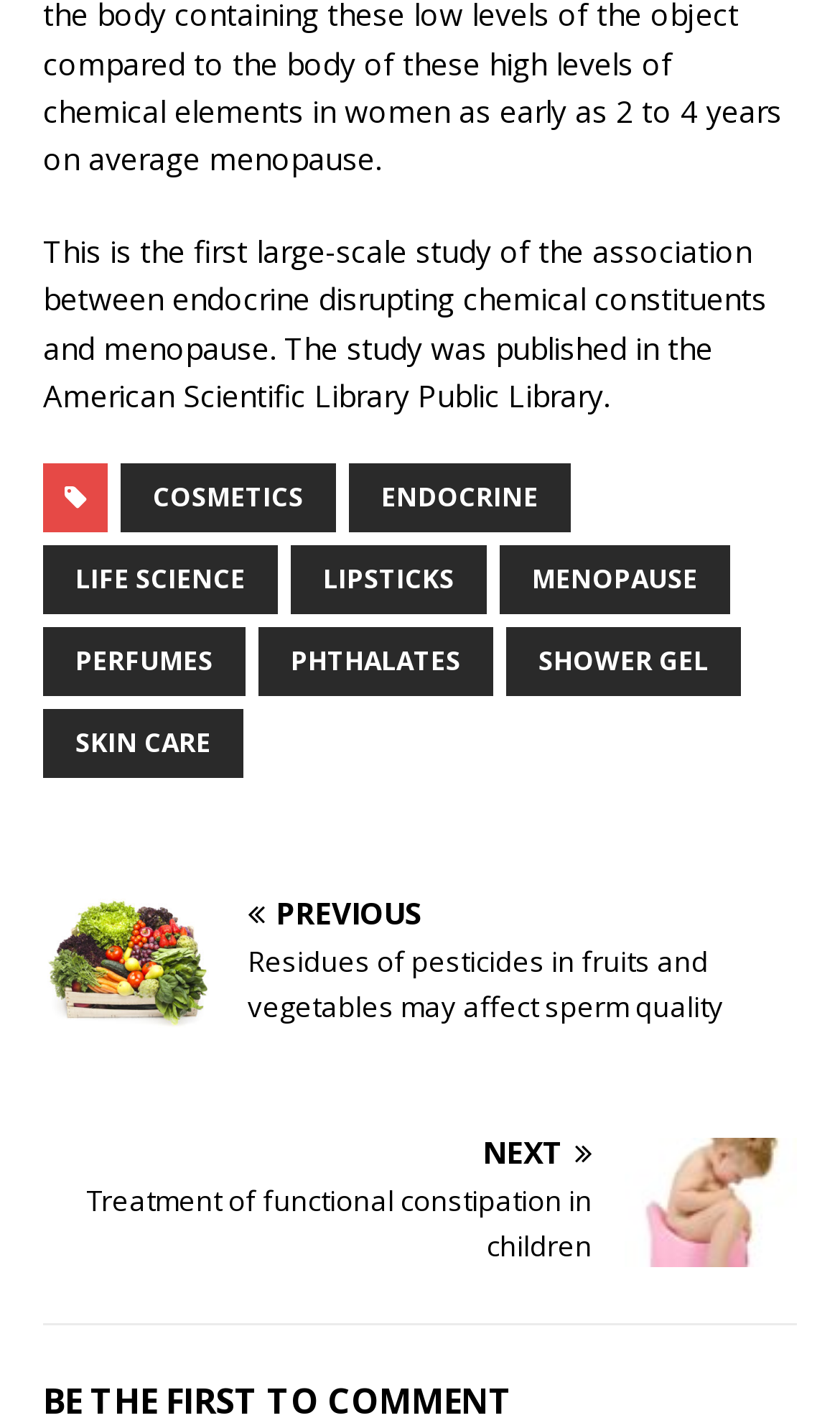Identify the bounding box coordinates necessary to click and complete the given instruction: "Go to HOME page".

None